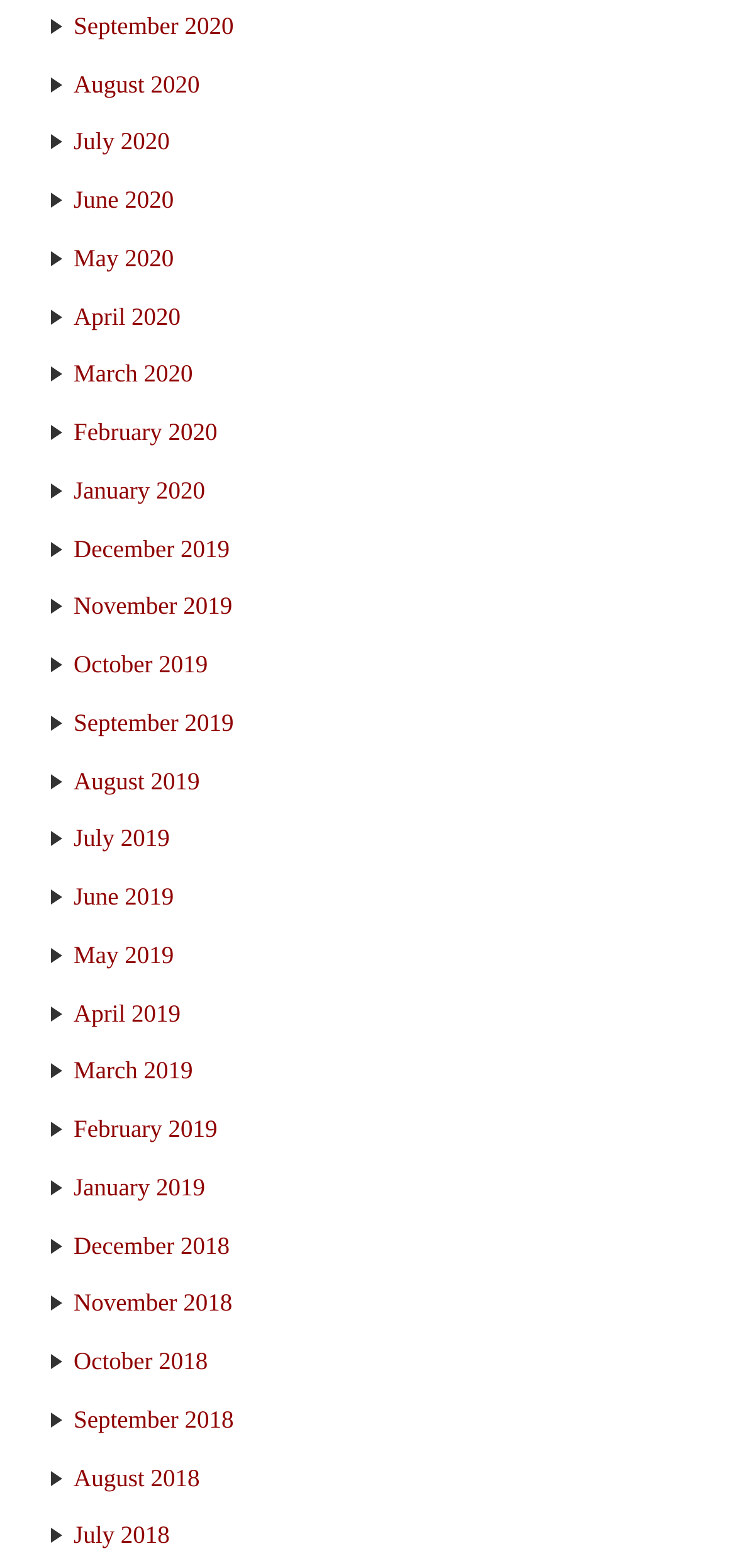Can you determine the bounding box coordinates of the area that needs to be clicked to fulfill the following instruction: "view September 2020"?

[0.1, 0.007, 0.318, 0.025]